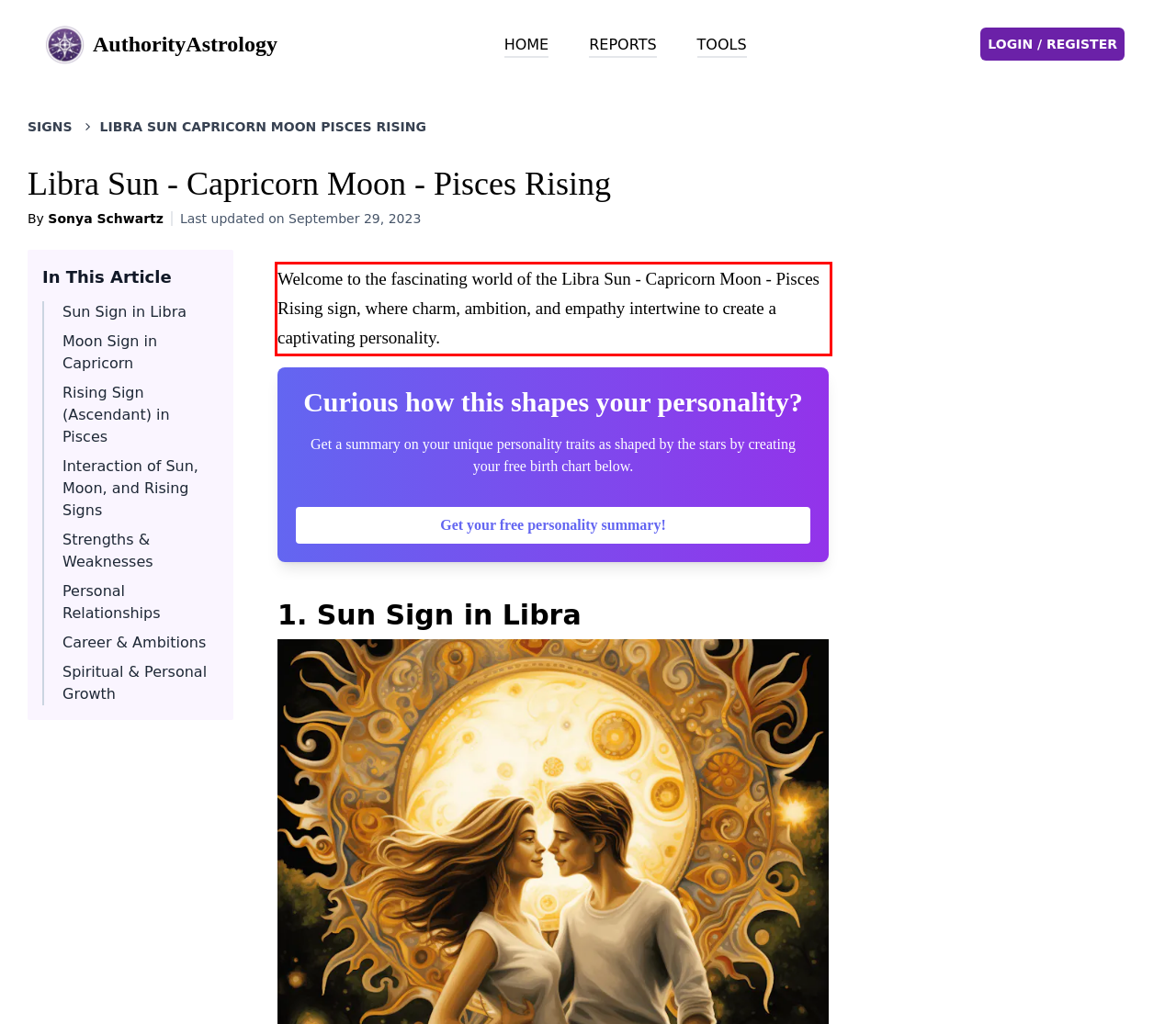Given the screenshot of a webpage, identify the red rectangle bounding box and recognize the text content inside it, generating the extracted text.

Welcome to the fascinating world of the Libra Sun - Capricorn Moon - Pisces Rising sign, where charm, ambition, and empathy intertwine to create a captivating personality.